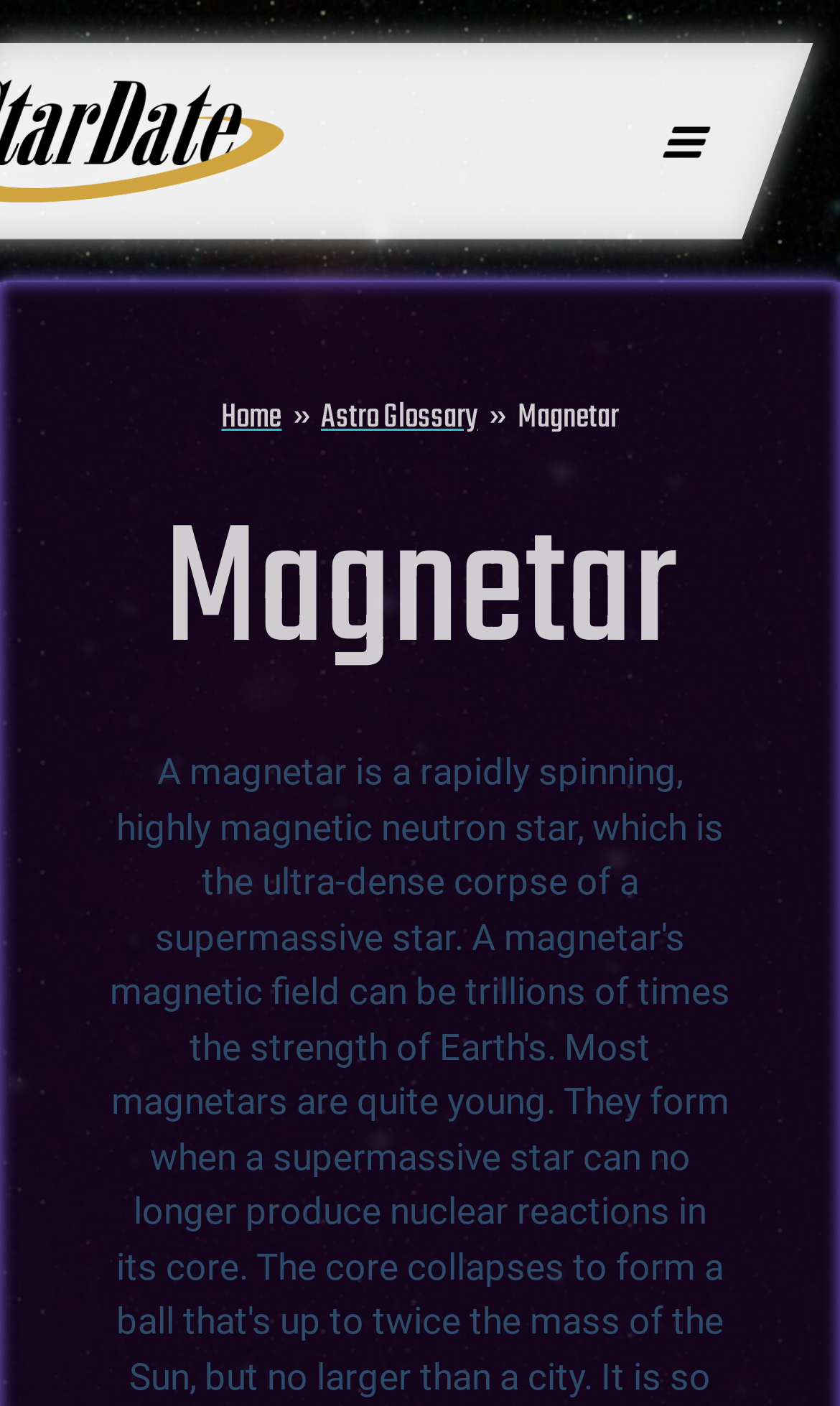Provide your answer in one word or a succinct phrase for the question: 
What is the text above the breadcrumbs?

Magnetar